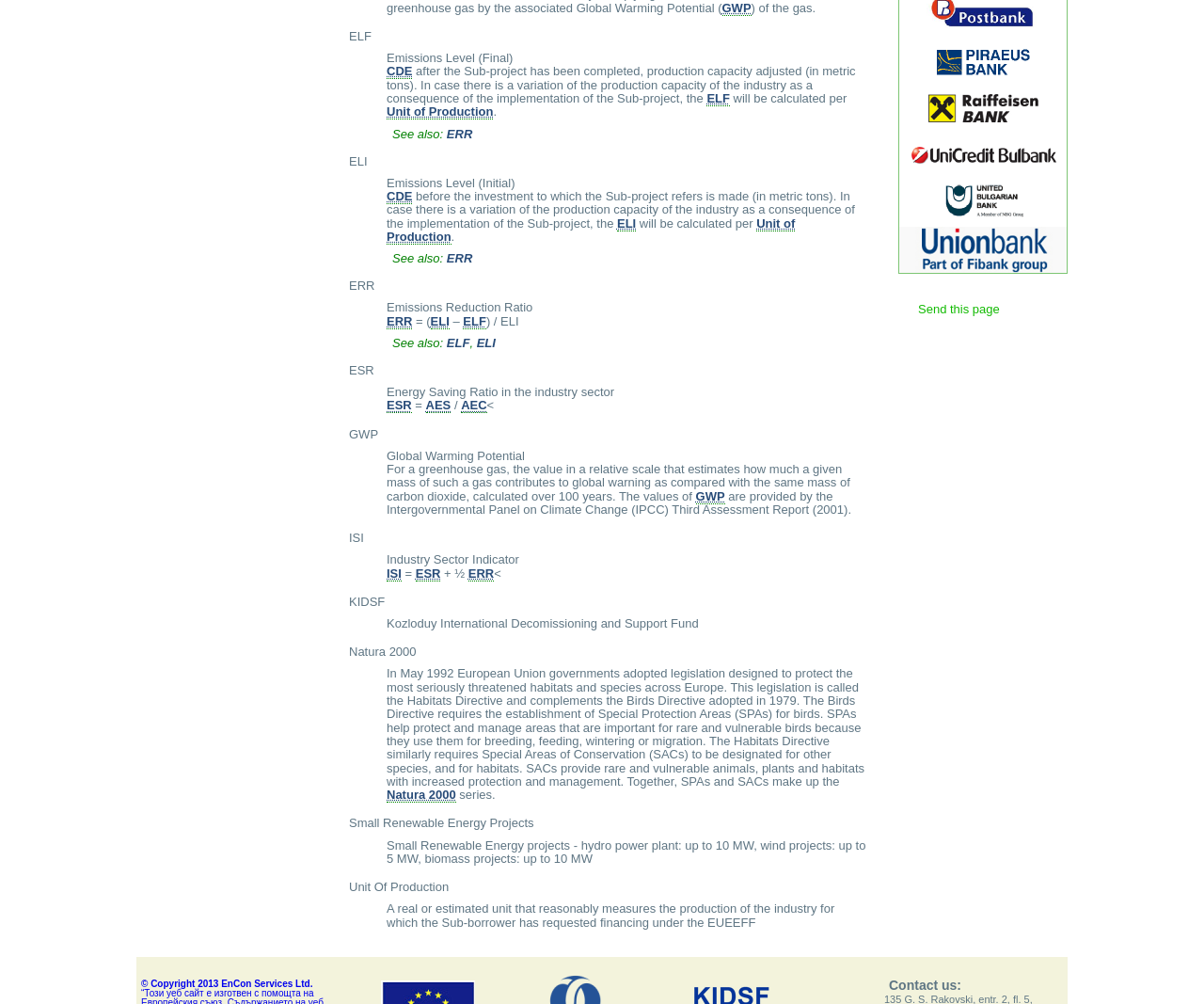Using the webpage screenshot, locate the HTML element that fits the following description and provide its bounding box: "Natura 2000".

[0.321, 0.785, 0.379, 0.8]